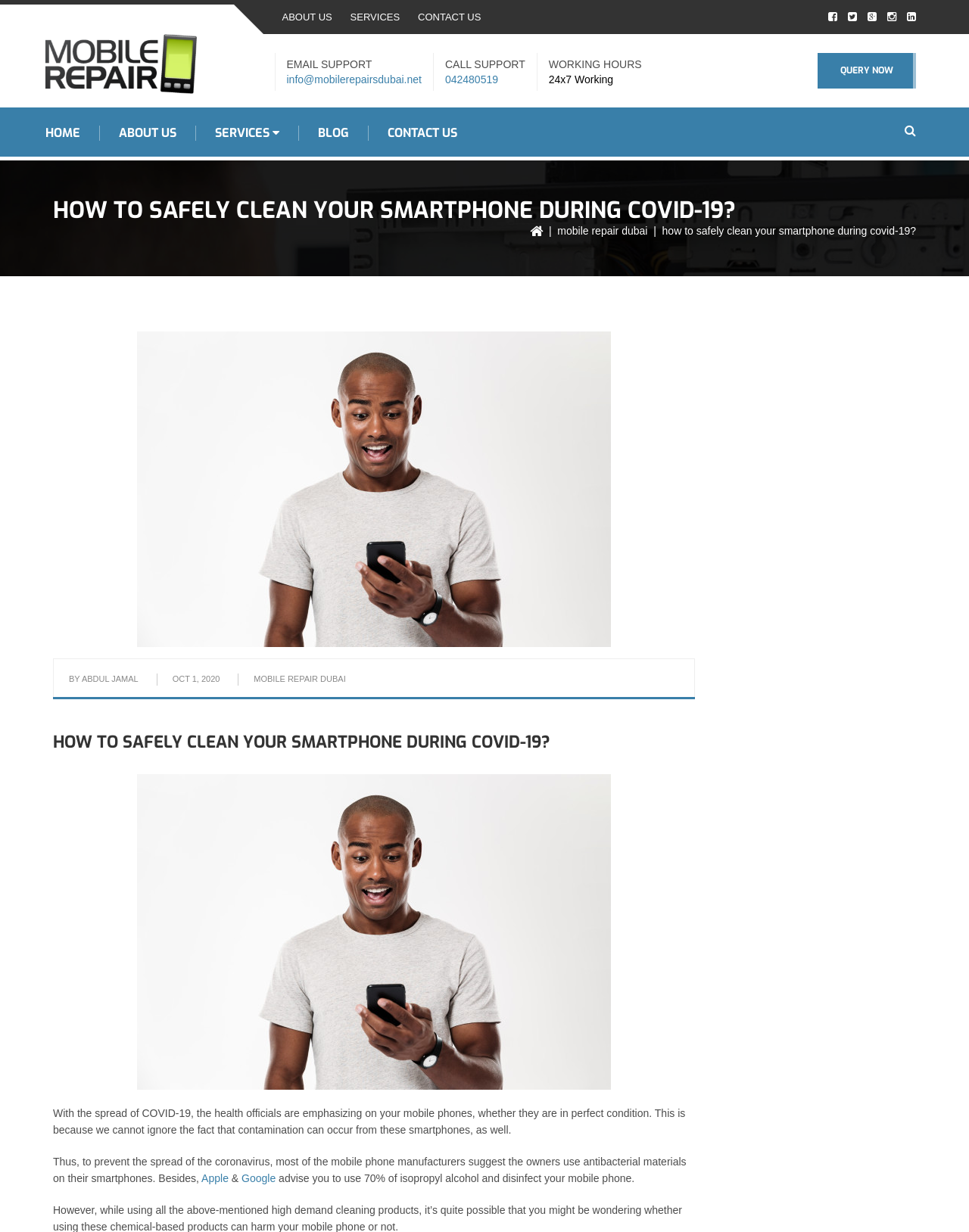Please identify the bounding box coordinates of the element that needs to be clicked to execute the following command: "Click on CONTACT US". Provide the bounding box using four float numbers between 0 and 1, formatted as [left, top, right, bottom].

[0.431, 0.004, 0.496, 0.024]